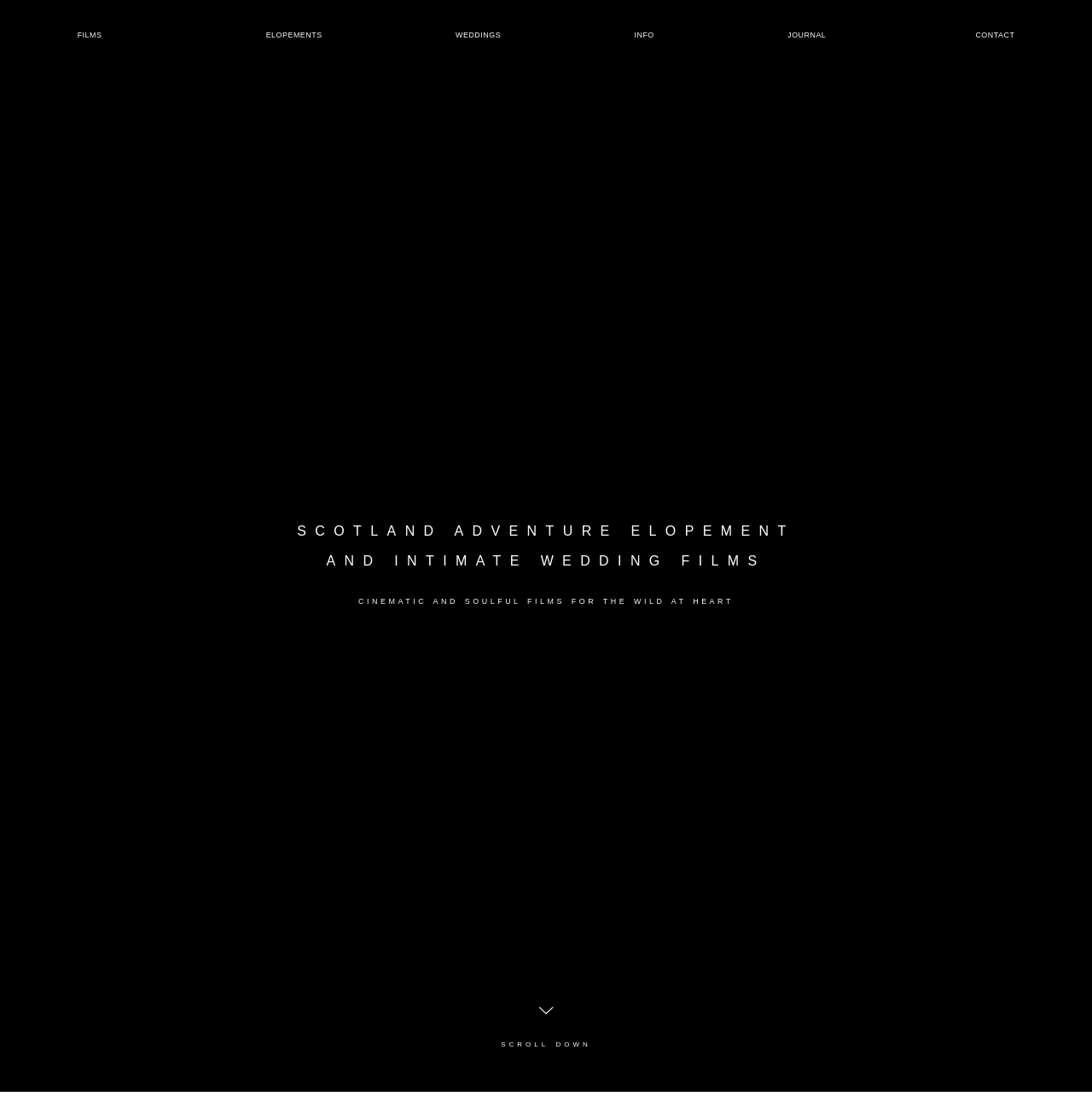Produce an extensive caption that describes everything on the webpage.

This webpage is about a wedding and elopement videographer based in Scotland, specializing in capturing adventurous souls' special moments. 

At the top of the page, there is a horizontal menu bar with several links, including "FILMS", "ELOPEMENTS", "WEDDINGS", "INFO", "JOURNAL", and "CONTACT". Below the menu bar, there are two headings that introduce the videographer's services, emphasizing cinematic and soulful films for adventurous couples.

On the left side of the page, there is a list box with an option "Unable to play media." which is not selected. 

The page has a total of 7 links in the top menu bar, and 11 menu items in the two menubars, each leading to a specific page or section. There are 2 headings that describe the videographer's services, and 1 static text "SCROLL DOWN" at the bottom of the page.